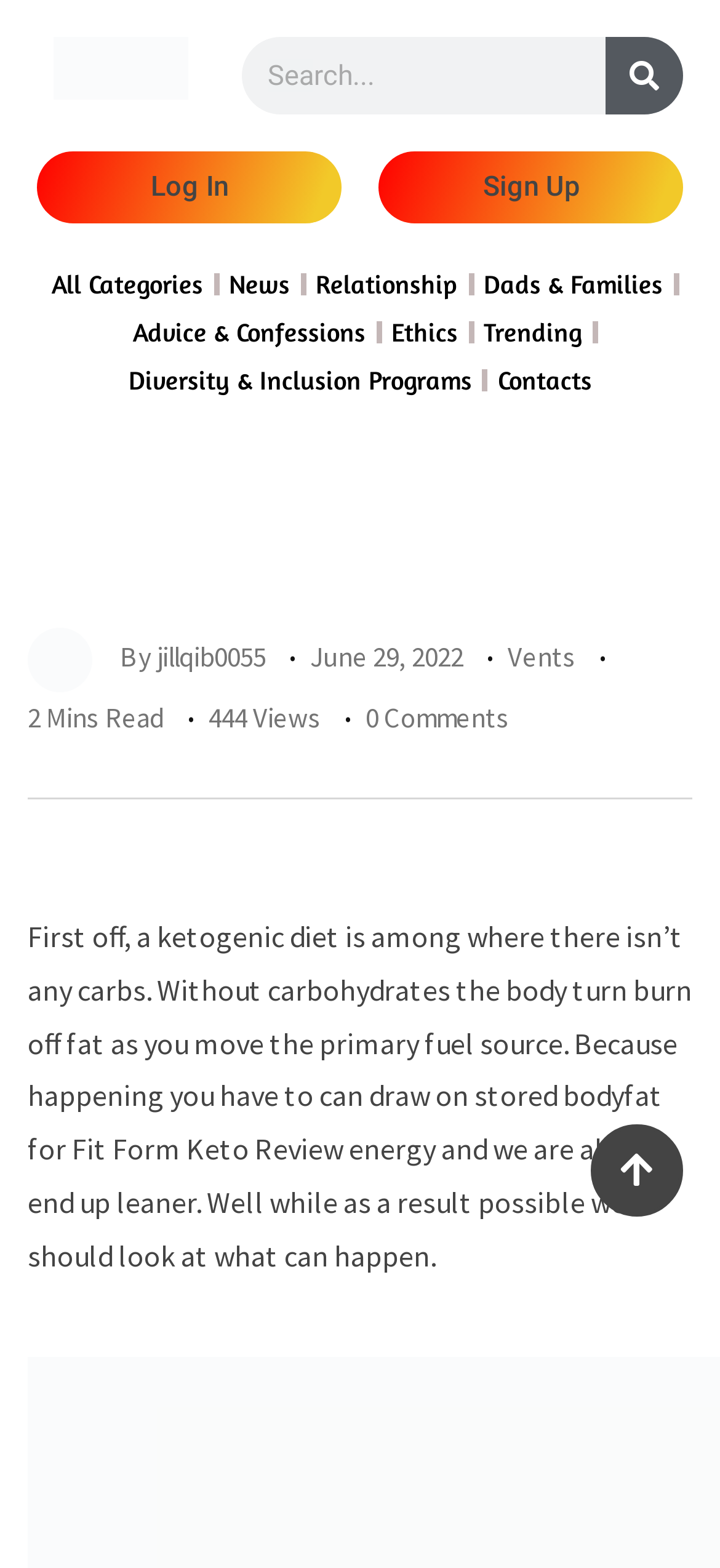Using the description "parent_node: Search name="s" placeholder="Search..."", locate and provide the bounding box of the UI element.

[0.336, 0.024, 0.841, 0.073]